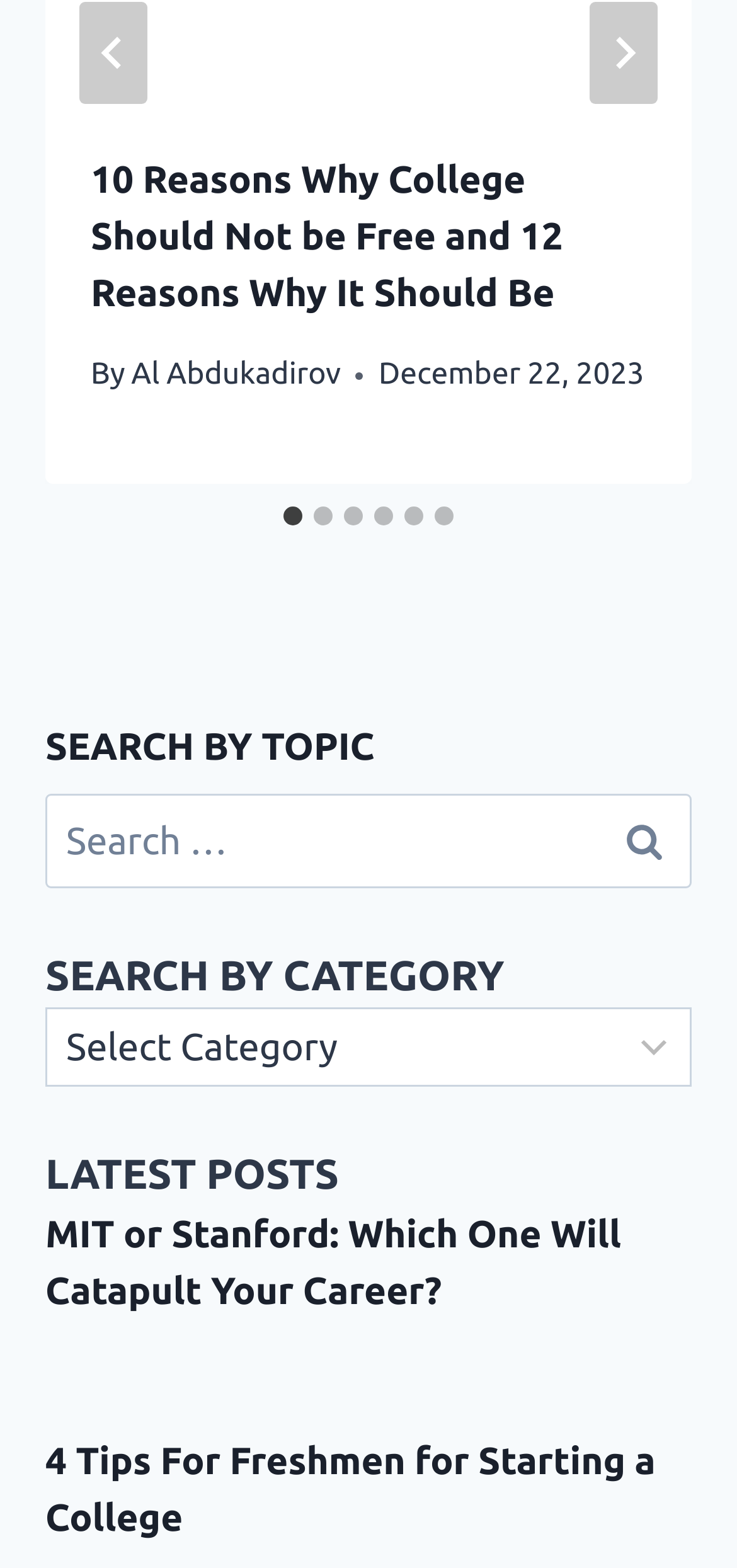Identify and provide the bounding box coordinates of the UI element described: "Al Abdukadirov". The coordinates should be formatted as [left, top, right, bottom], with each number being a float between 0 and 1.

[0.178, 0.228, 0.462, 0.25]